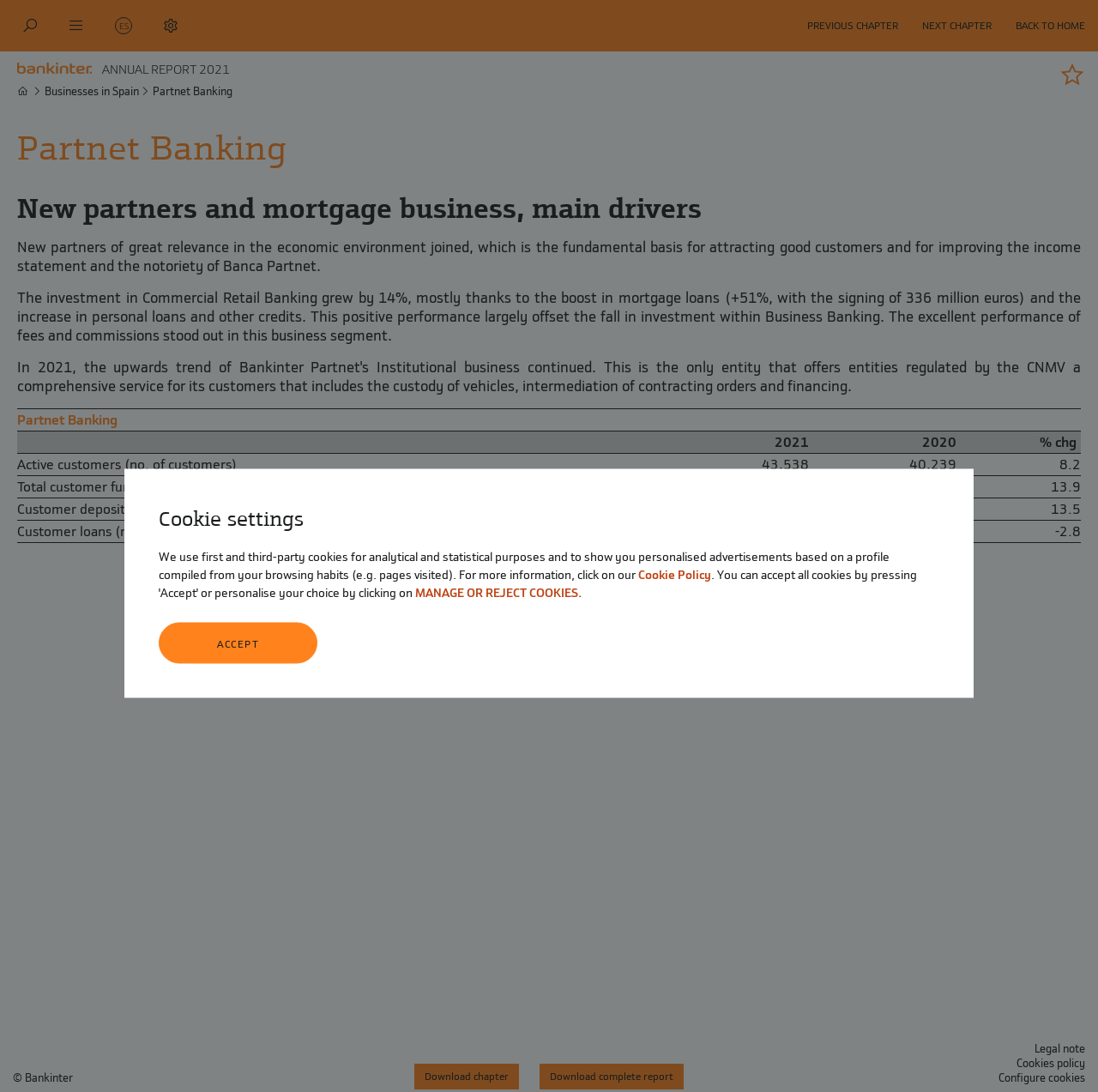How many mortgage loans were signed in 2021? Refer to the image and provide a one-word or short phrase answer.

336 million euros